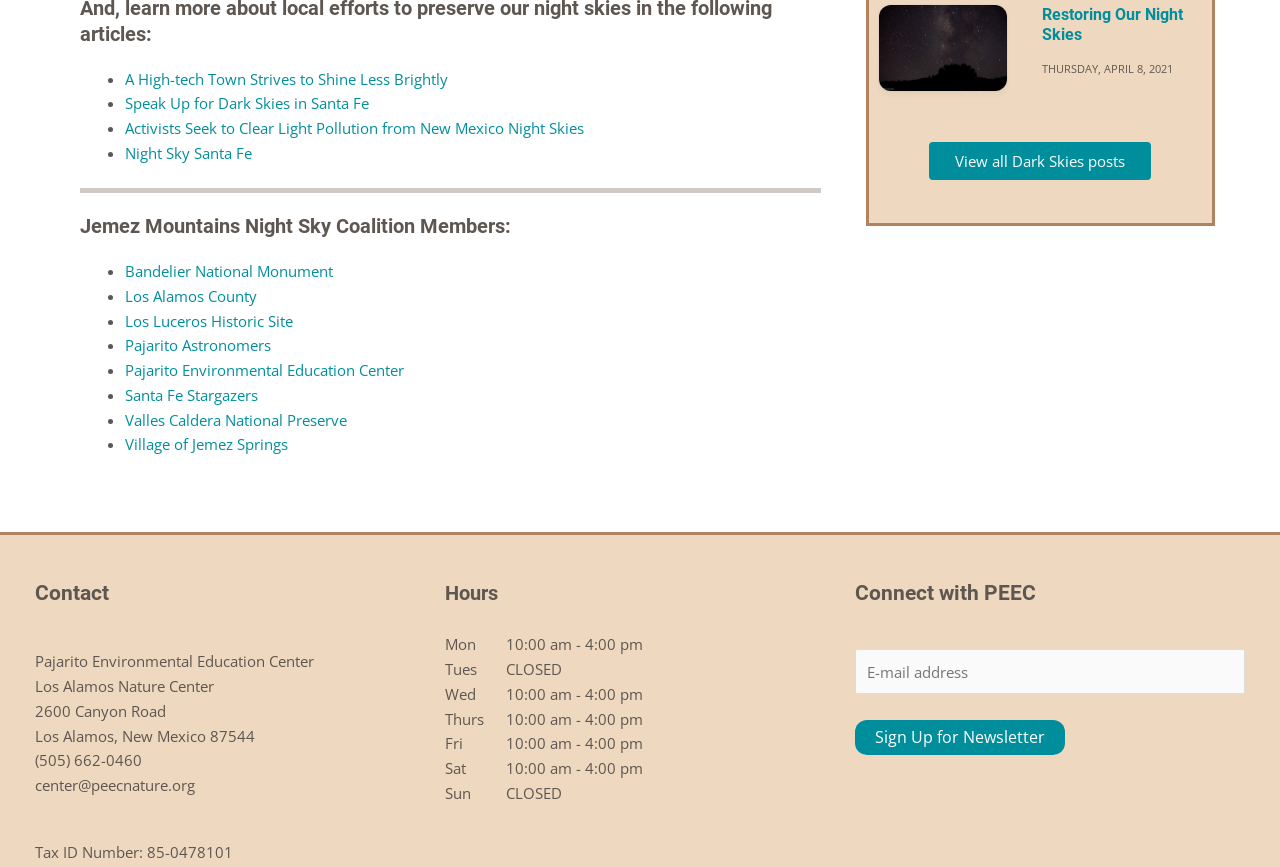What is the tax ID number of PEEC?
Answer with a single word or phrase by referring to the visual content.

85-0478101